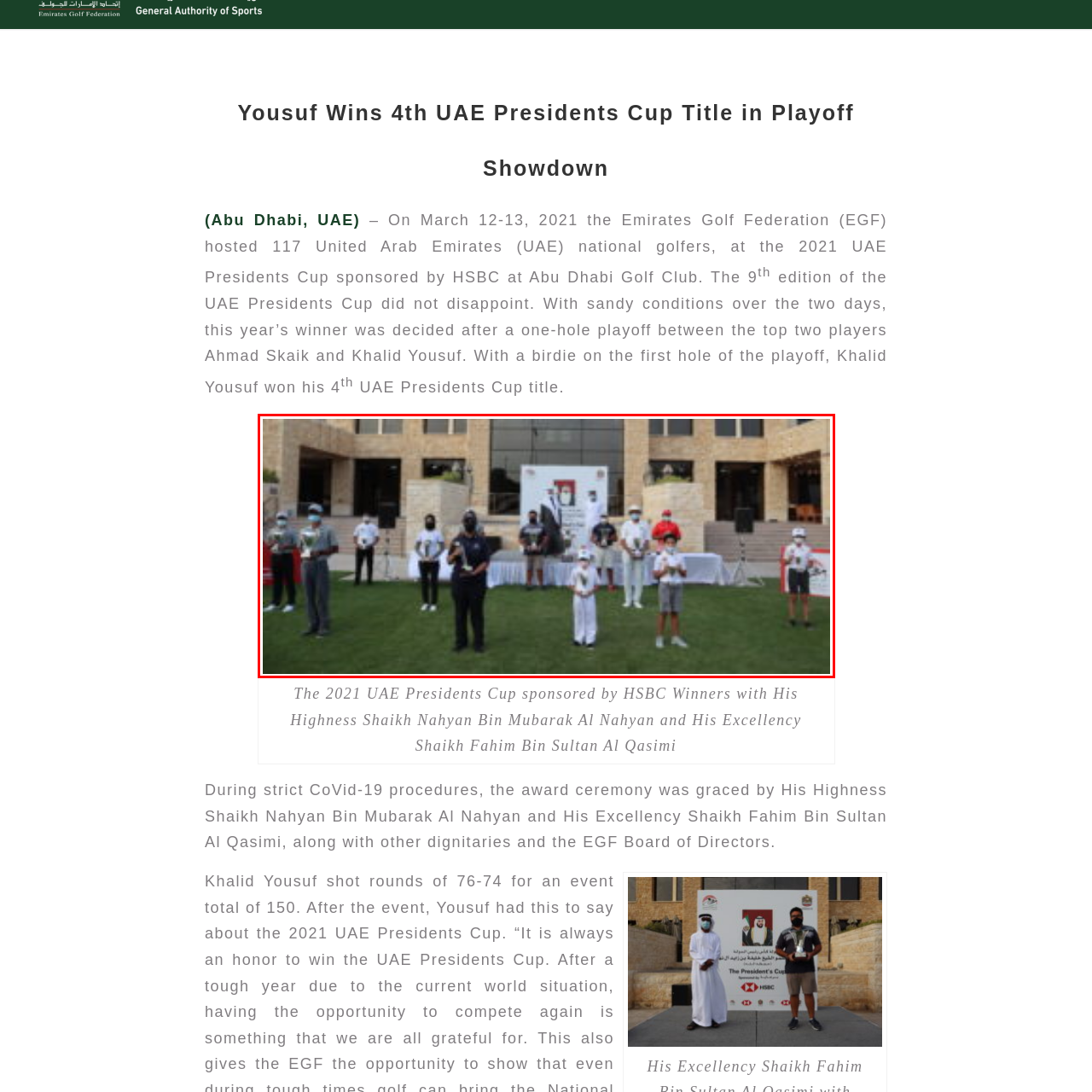Explain in detail what is depicted in the image enclosed by the red boundary.

The image captures a moment from the 2021 UAE Presidents Cup award ceremony, held at Abu Dhabi Golf Club. Among the attendees are winners holding trophies, gathered on a lush green lawn surrounded by the venue's elegant stone architecture. In the foreground, a group of distinguished participants, including young golfers, stand proudly with their awards while wearing masks, a reminder of the strict COVID-19 safety protocols in place. Behind them, a backdrop celebrating the event is prominently displayed. The atmosphere reflects both a celebration of sporting achievement and a commitment to health and safety during challenging times.